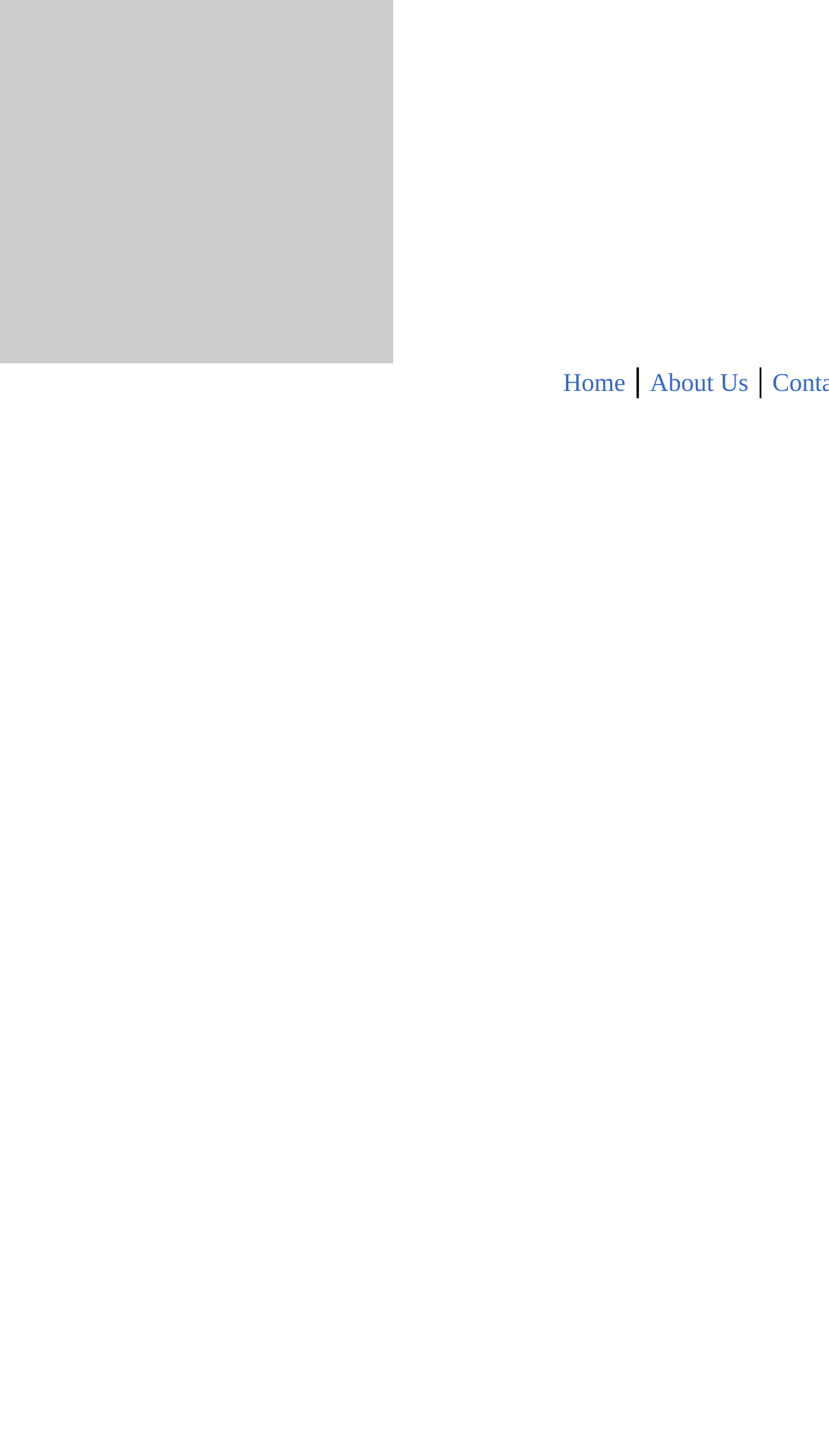Find the bounding box coordinates corresponding to the UI element with the description: "Home". The coordinates should be formatted as [left, top, right, bottom], with values as floats between 0 and 1.

[0.679, 0.252, 0.754, 0.273]